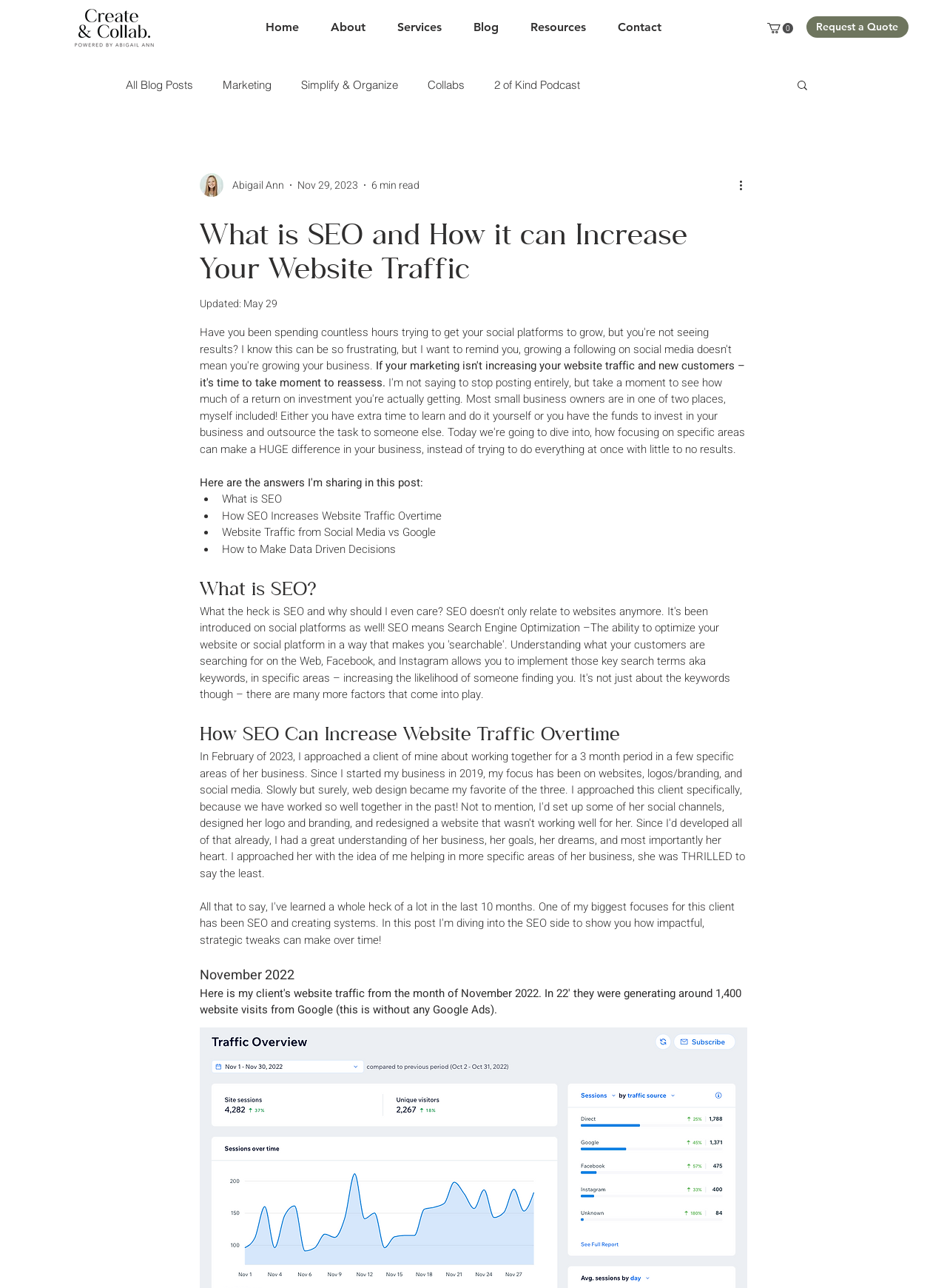What is the estimated reading time of the blog post?
Please answer the question as detailed as possible based on the image.

I found the estimated reading time of the blog post by looking at the generic element with the text '6 min read' which is located below the writer's picture.